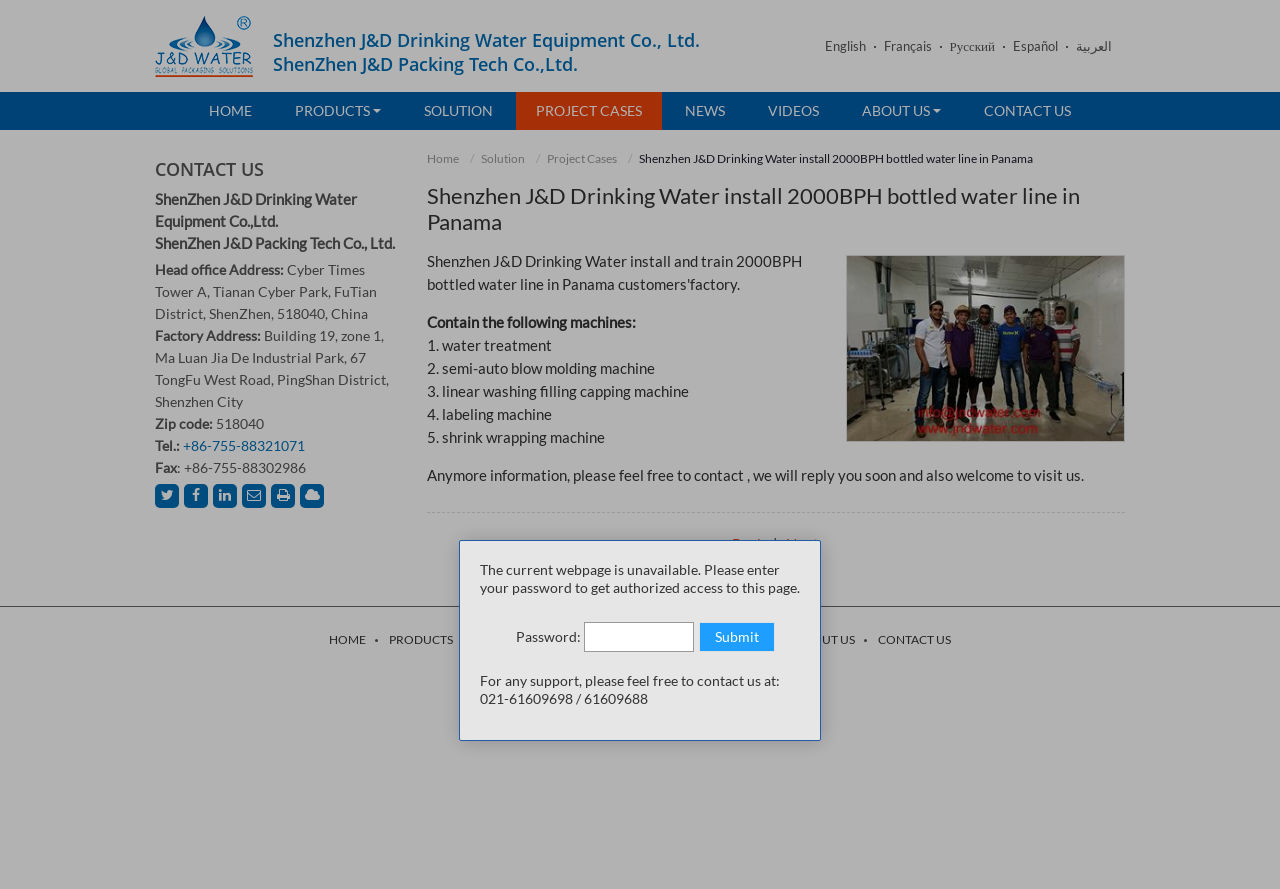How many language options are available?
Examine the screenshot and reply with a single word or phrase.

6